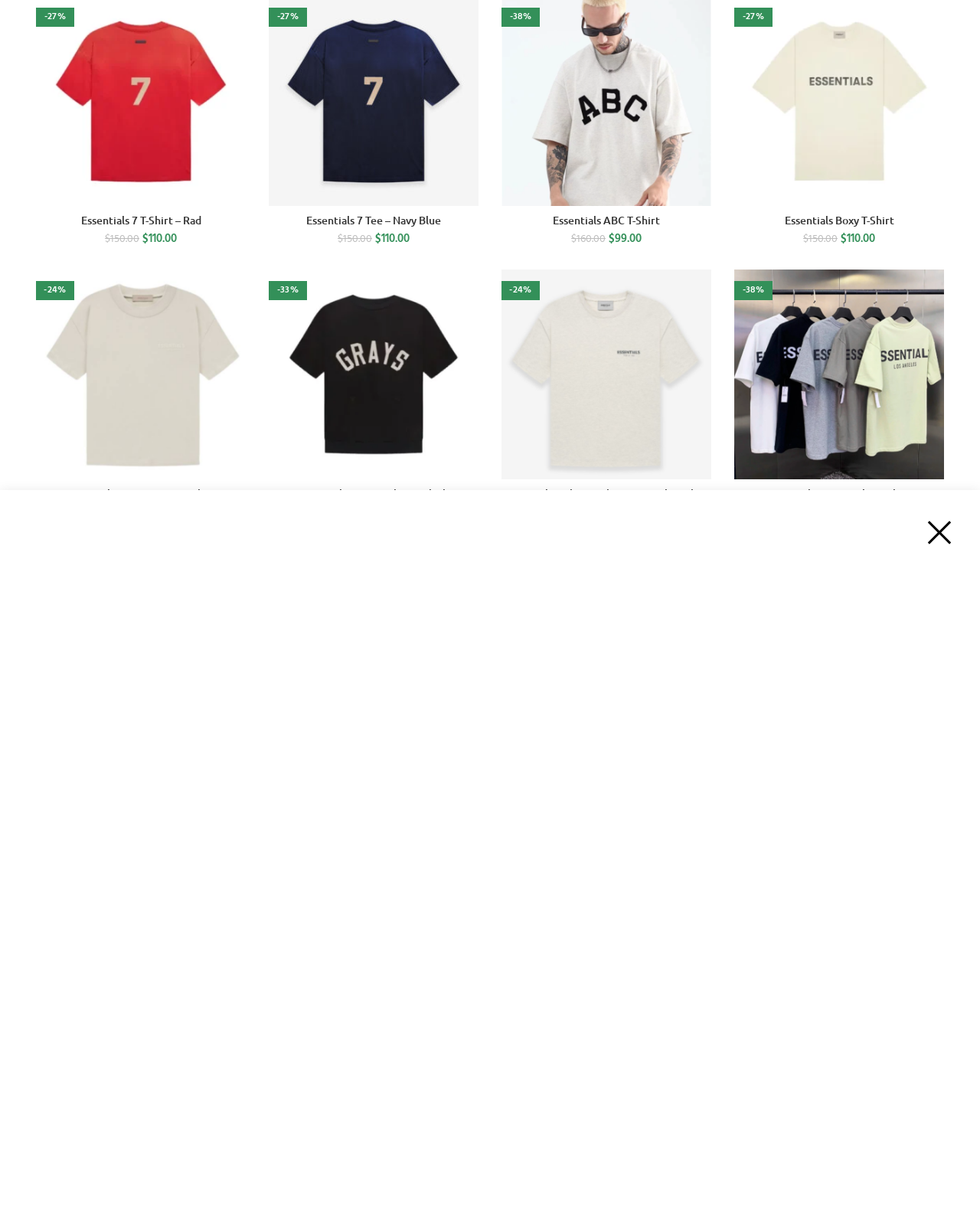Please specify the bounding box coordinates in the format (top-left x, top-left y, bottom-right x, bottom-right y), with all values as floating point numbers between 0 and 1. Identify the bounding box of the UI element described by: -38%

[0.037, 0.449, 0.251, 0.622]